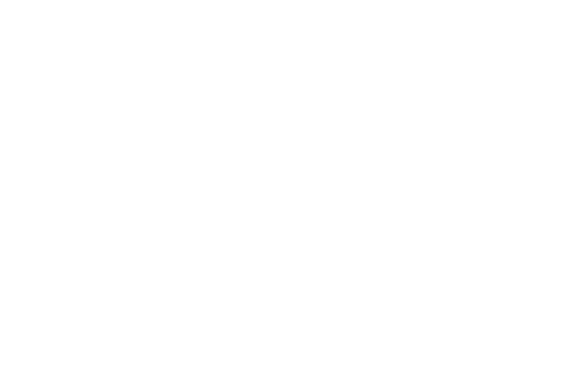Explain the details of the image you are viewing.

The image showcases a beautiful "Brown Light Beige Modern Distressed Rug 60788" by Nazmiyal. This rug, featuring an intricate geometric pattern, embodies a timeless aesthetic that blends modern design with a rustic charm. Measuring 13 feet 10 inches by 18 feet 8 inches (4.22 m x 5.69 m), it is ideal for creating a cozy atmosphere in larger spaces or enhancing the elegance of more formal rooms. Crafted with earthy tones that evoke a sense of nature, this rug not only serves as a decorative piece but also promotes a calming environment, making it a perfect addition for those seeking comfort in their home decor. The rug hails from Afghanistan and represents a modern interpretation of traditional artistry, seamlessly integrating the past with contemporary style.